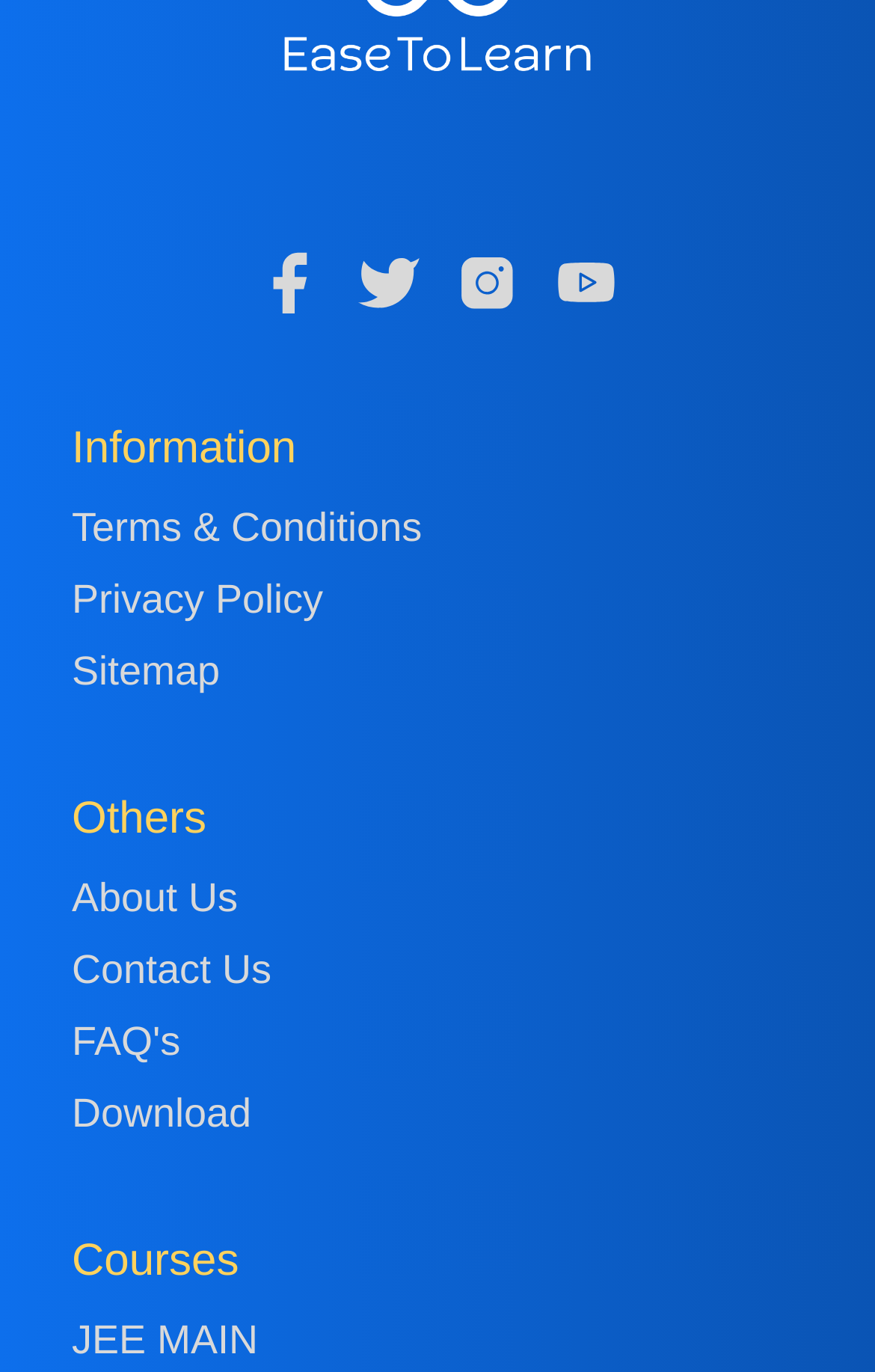How many sections are there on the webpage?
Please give a detailed answer to the question using the information shown in the image.

The webpage has four distinct sections, namely 'Information', 'Others', 'Courses', and a section with social media links, which can be inferred from the layout and content of the webpage.